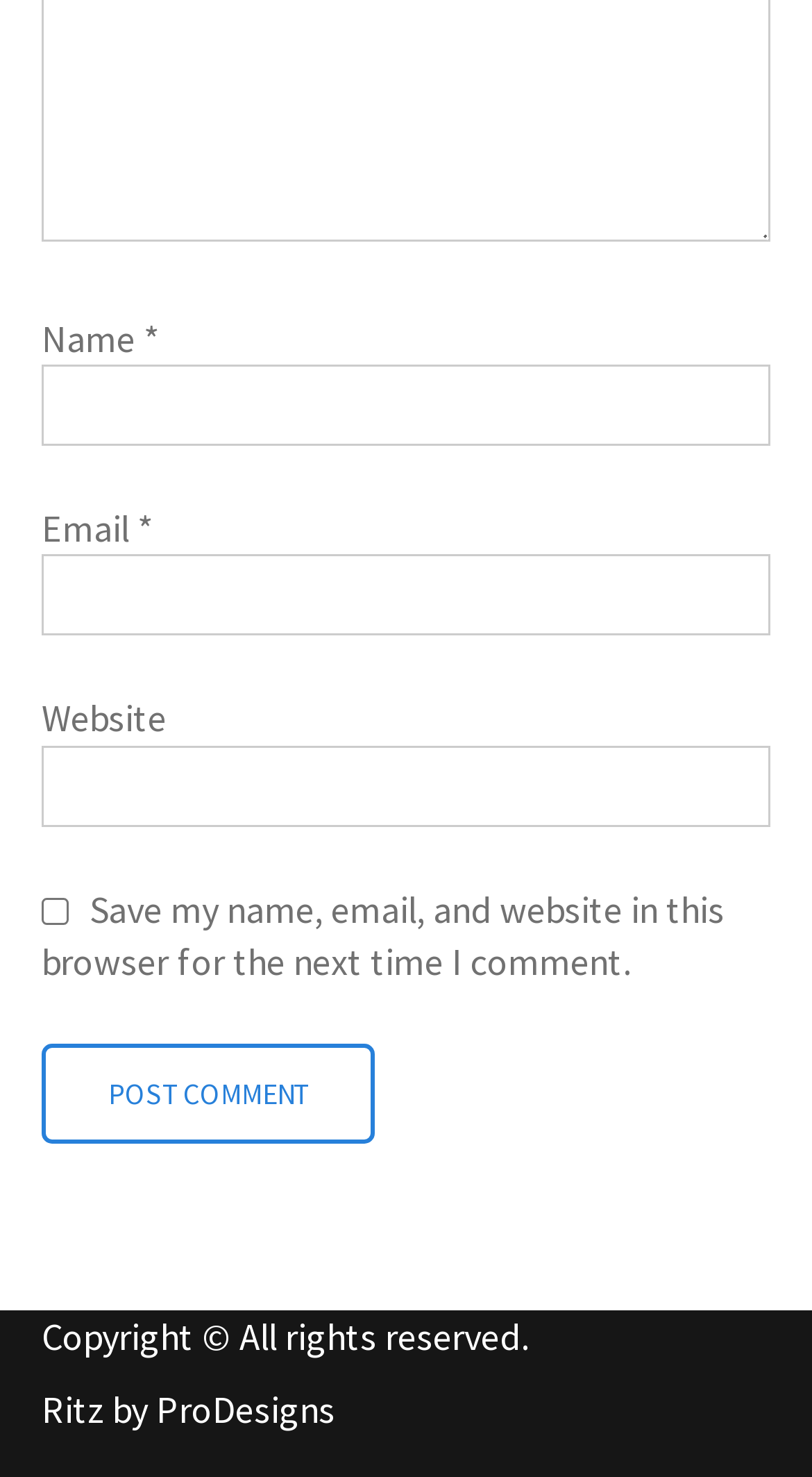What is the text on the button?
Please provide a single word or phrase as the answer based on the screenshot.

POST COMMENT